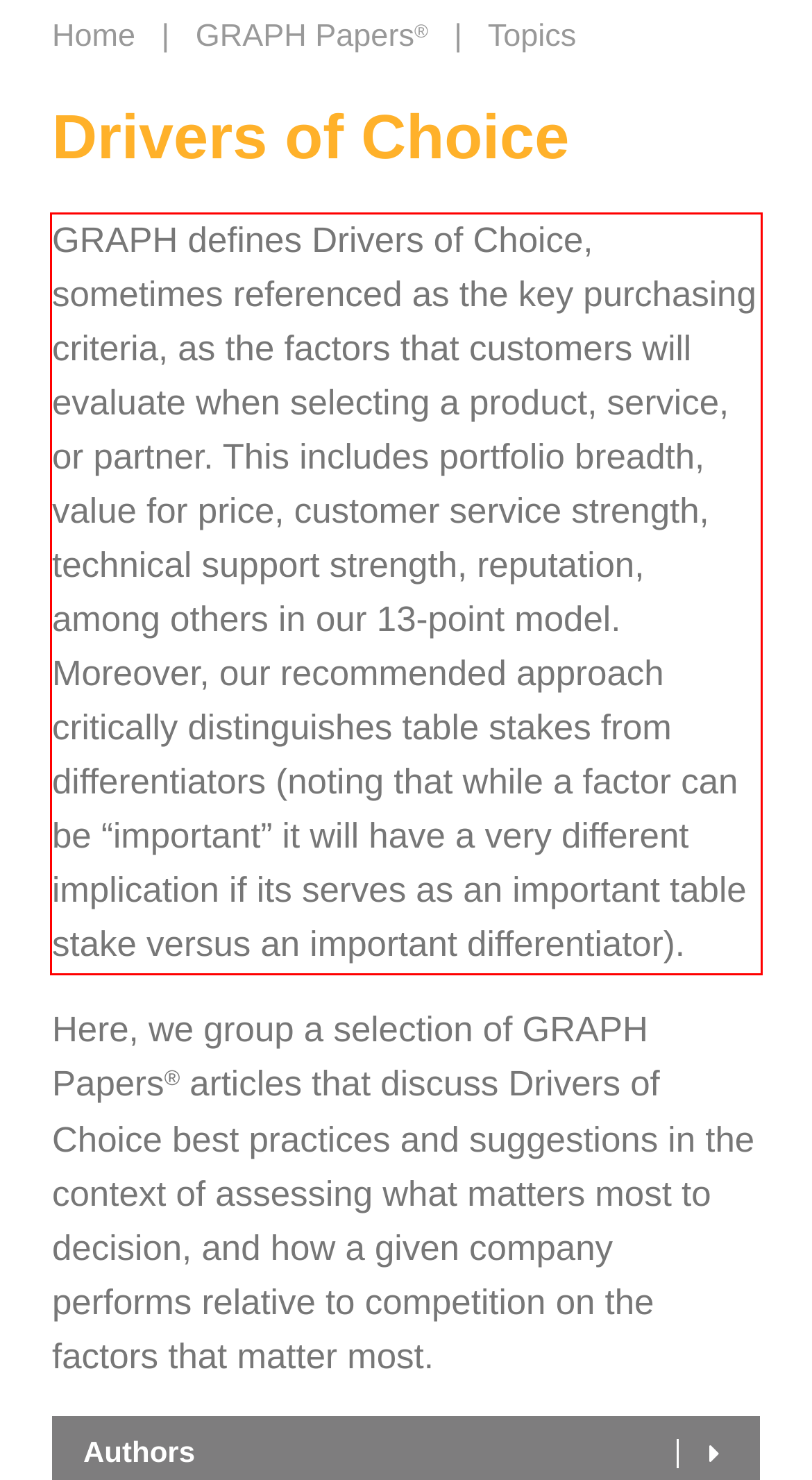Please identify the text within the red rectangular bounding box in the provided webpage screenshot.

GRAPH defines Drivers of Choice, sometimes referenced as the key purchasing criteria, as the factors that customers will evaluate when selecting a product, service, or partner. This includes portfolio breadth, value for price, customer service strength, technical support strength, reputation, among others in our 13-point model. Moreover, our recommended approach critically distinguishes table stakes from differentiators (noting that while a factor can be “important” it will have a very different implication if its serves as an important table stake versus an important differentiator).